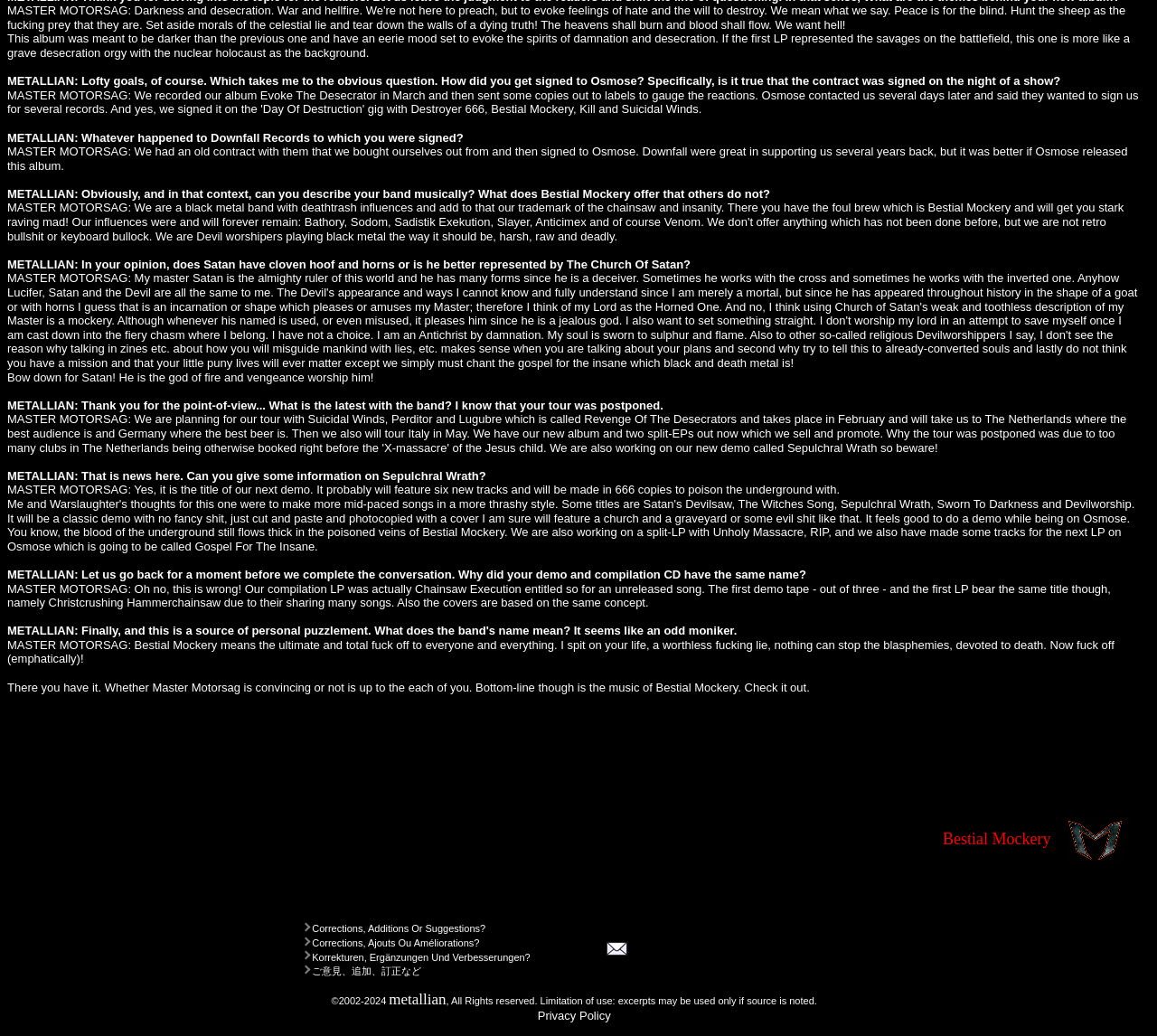What is the language of the text 'Corrections, Additions Or Suggestions?'?
Look at the screenshot and give a one-word or phrase answer.

English